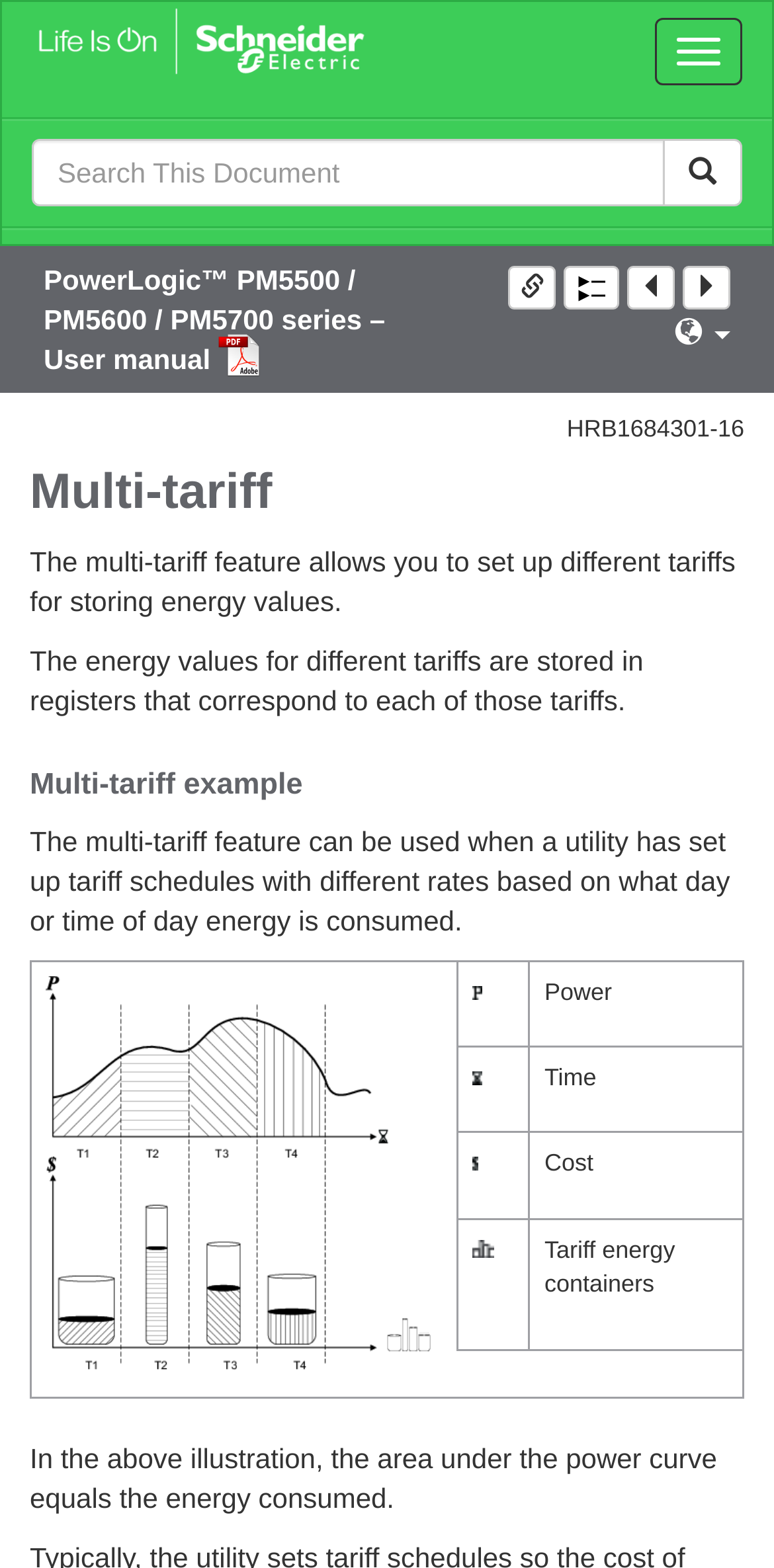Refer to the image and answer the question with as much detail as possible: What is the function of the button with the '' icon?

The button with the '' icon is located next to the search term input field, suggesting that it is a search button. When clicked, it likely initiates a search based on the input term.